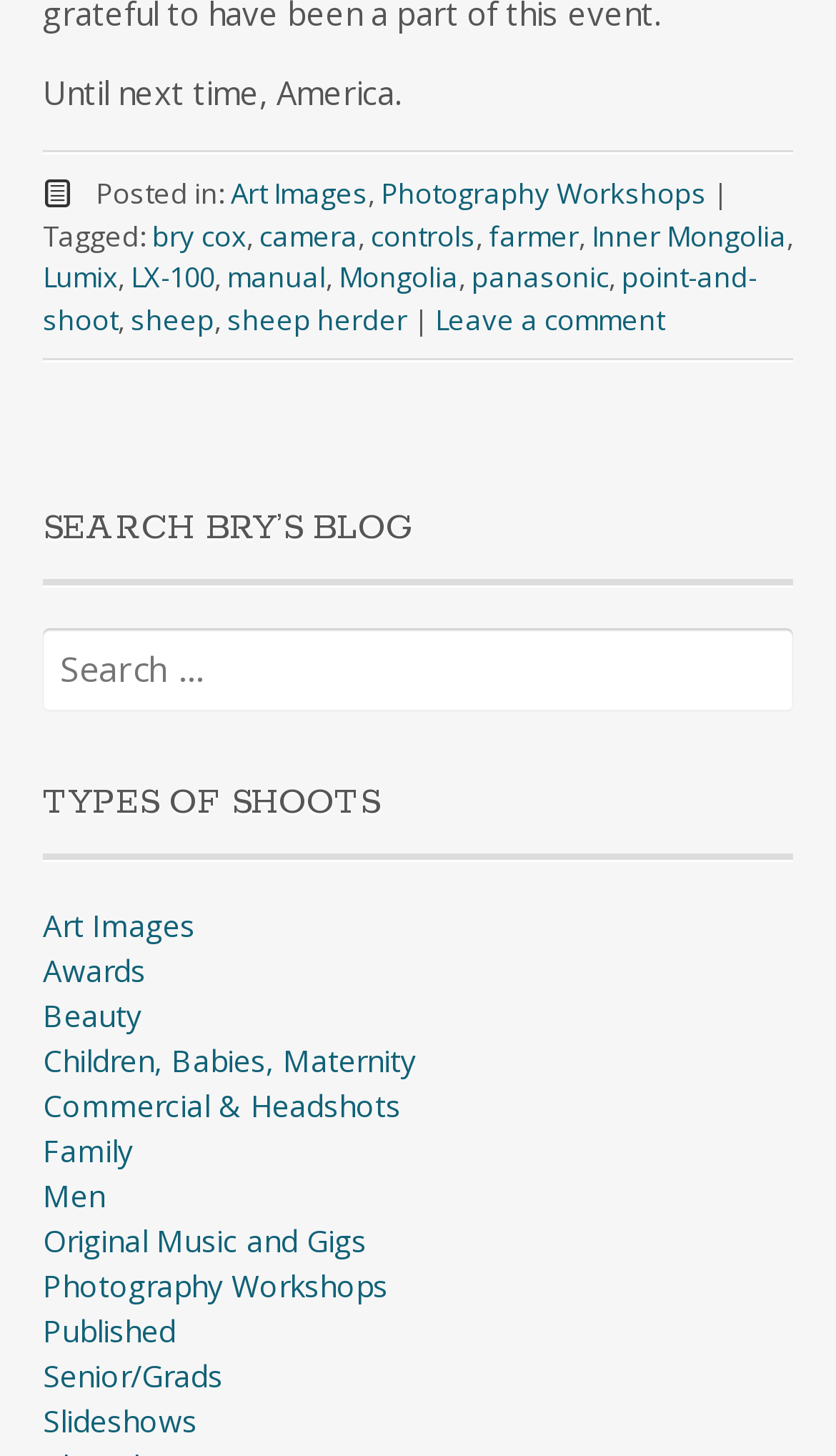Locate the bounding box coordinates of the element I should click to achieve the following instruction: "Explore Art Images".

[0.276, 0.119, 0.441, 0.146]